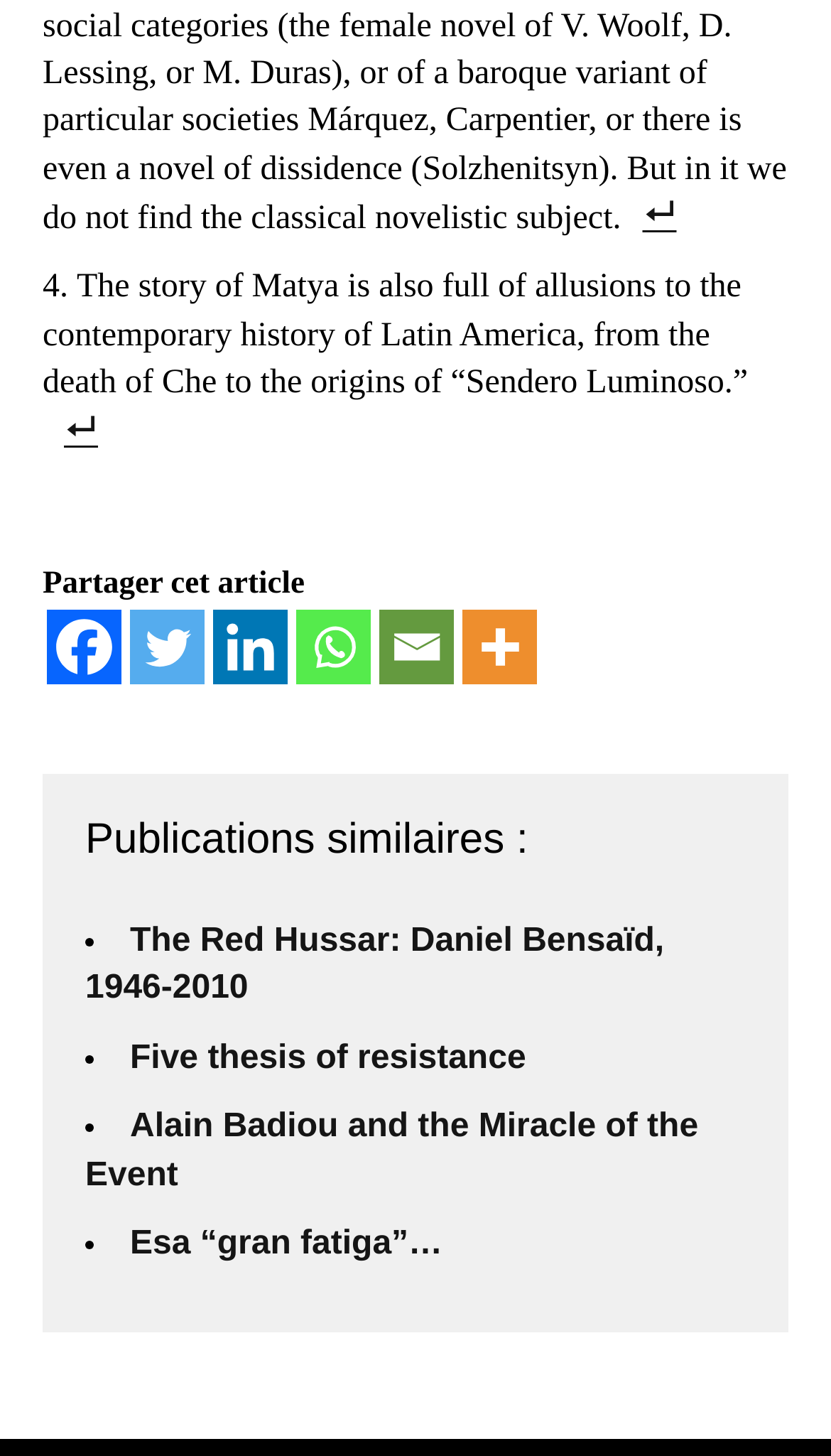Please pinpoint the bounding box coordinates for the region I should click to adhere to this instruction: "Read more about Esa “gran fatiga”…".

[0.156, 0.842, 0.533, 0.867]